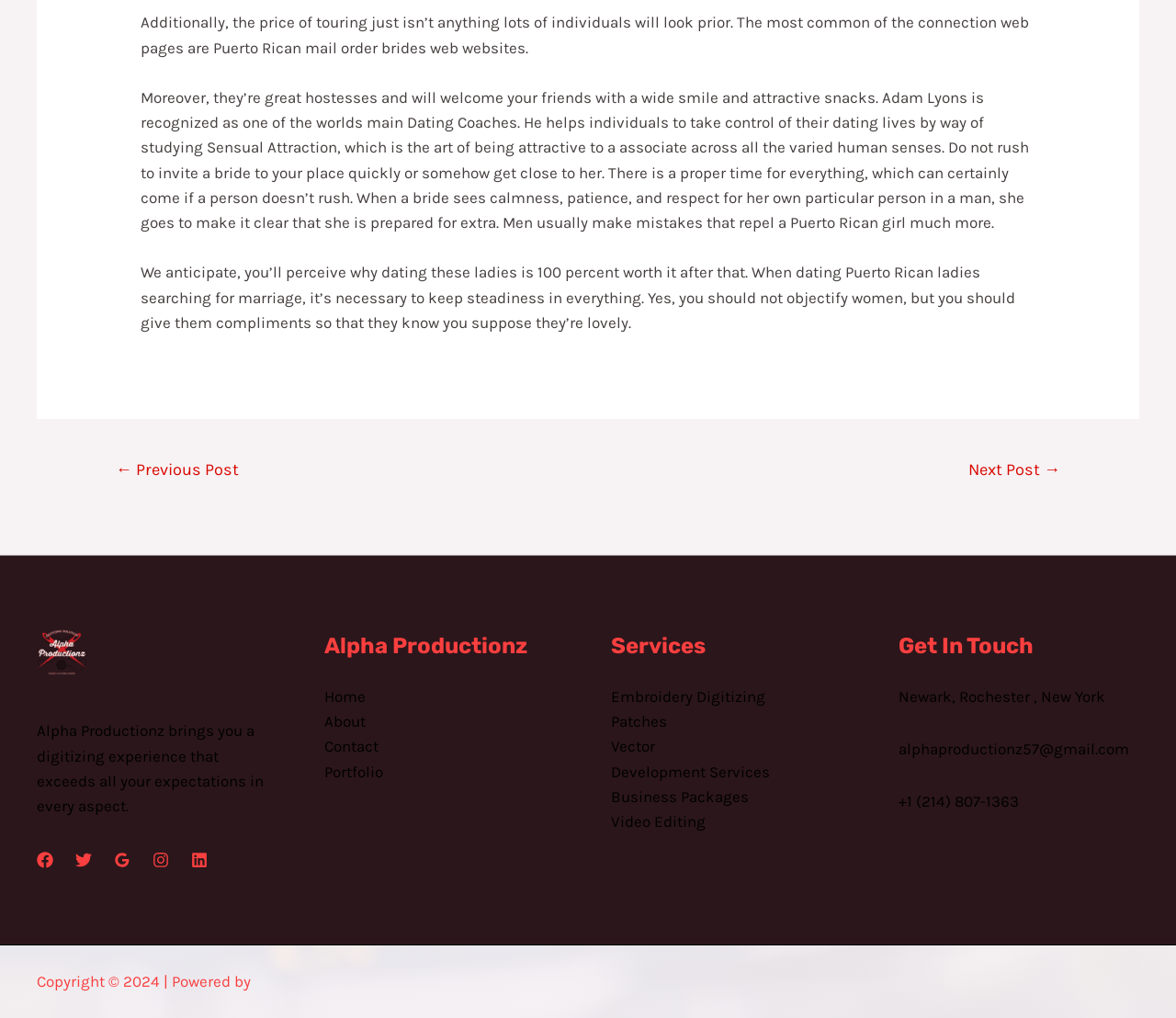Please give a succinct answer to the question in one word or phrase:
What is the purpose of the navigation section in the footer?

To provide links to other pages